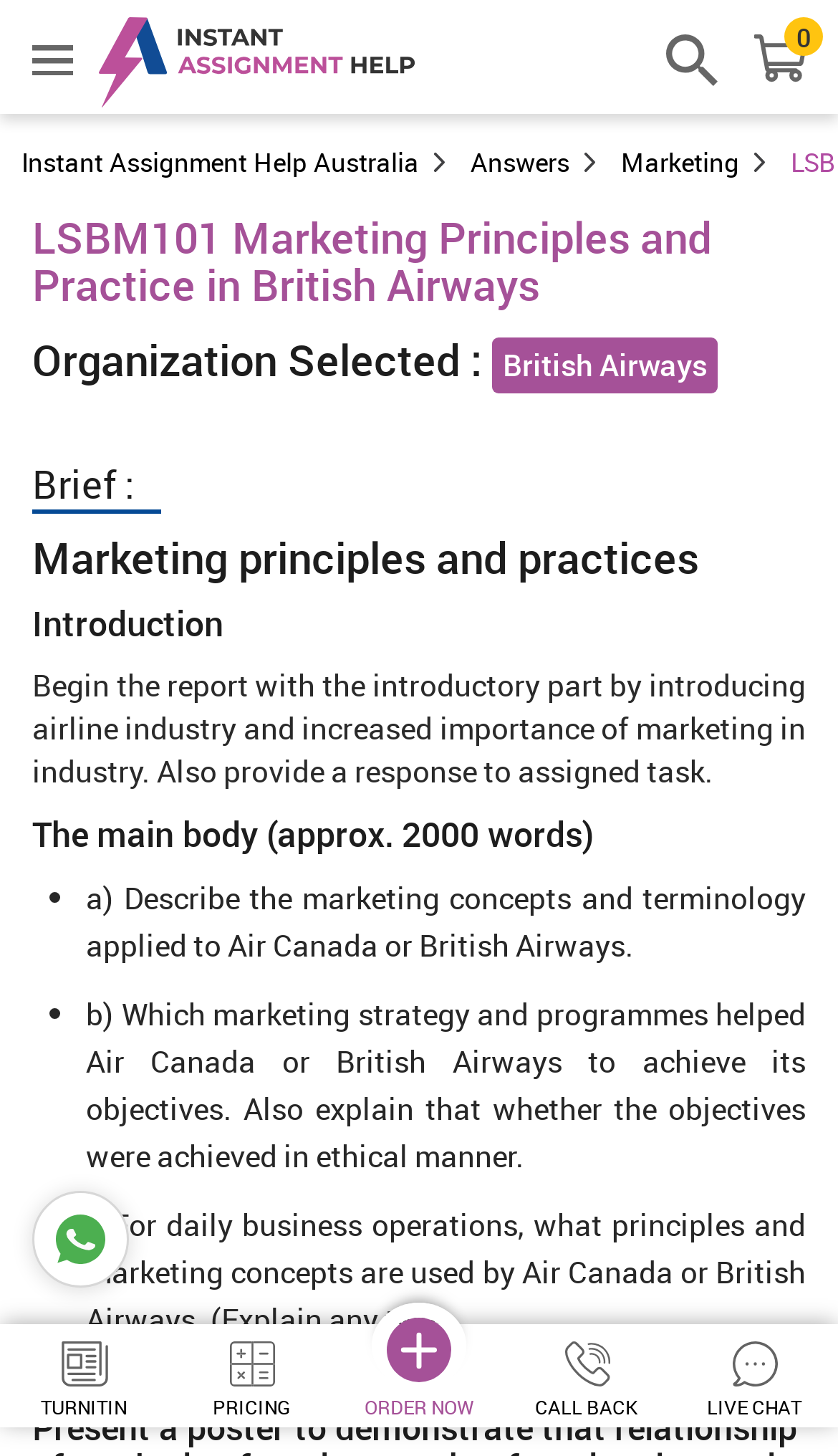Respond to the following question with a brief word or phrase:
What is the purpose of the 'TURNITIN' link?

Unknown